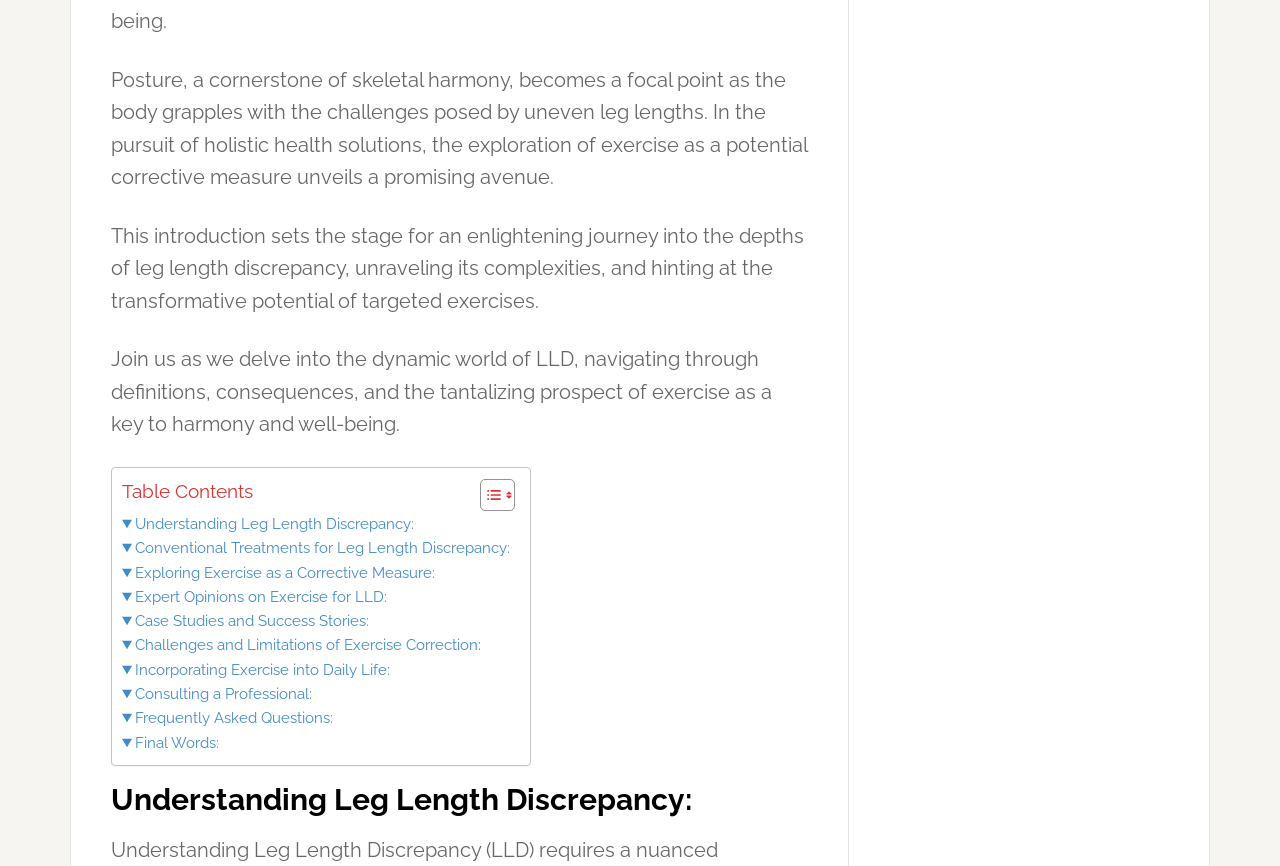Please locate the bounding box coordinates of the element that needs to be clicked to achieve the following instruction: "View case studies and success stories". The coordinates should be four float numbers between 0 and 1, i.e., [left, top, right, bottom].

[0.095, 0.703, 0.288, 0.732]